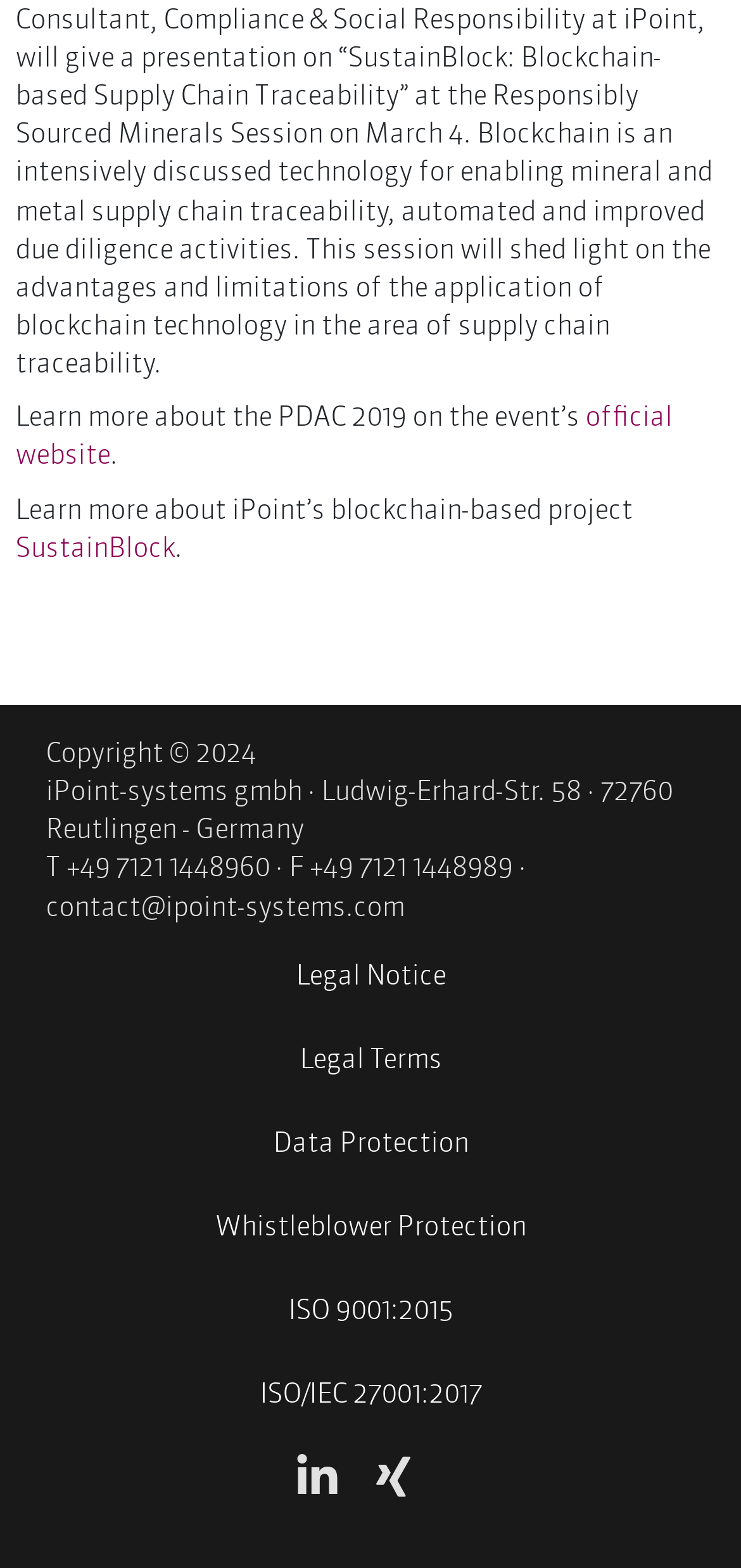Identify the bounding box coordinates for the element that needs to be clicked to fulfill this instruction: "Contact us". Provide the coordinates in the format of four float numbers between 0 and 1: [left, top, right, bottom].

None